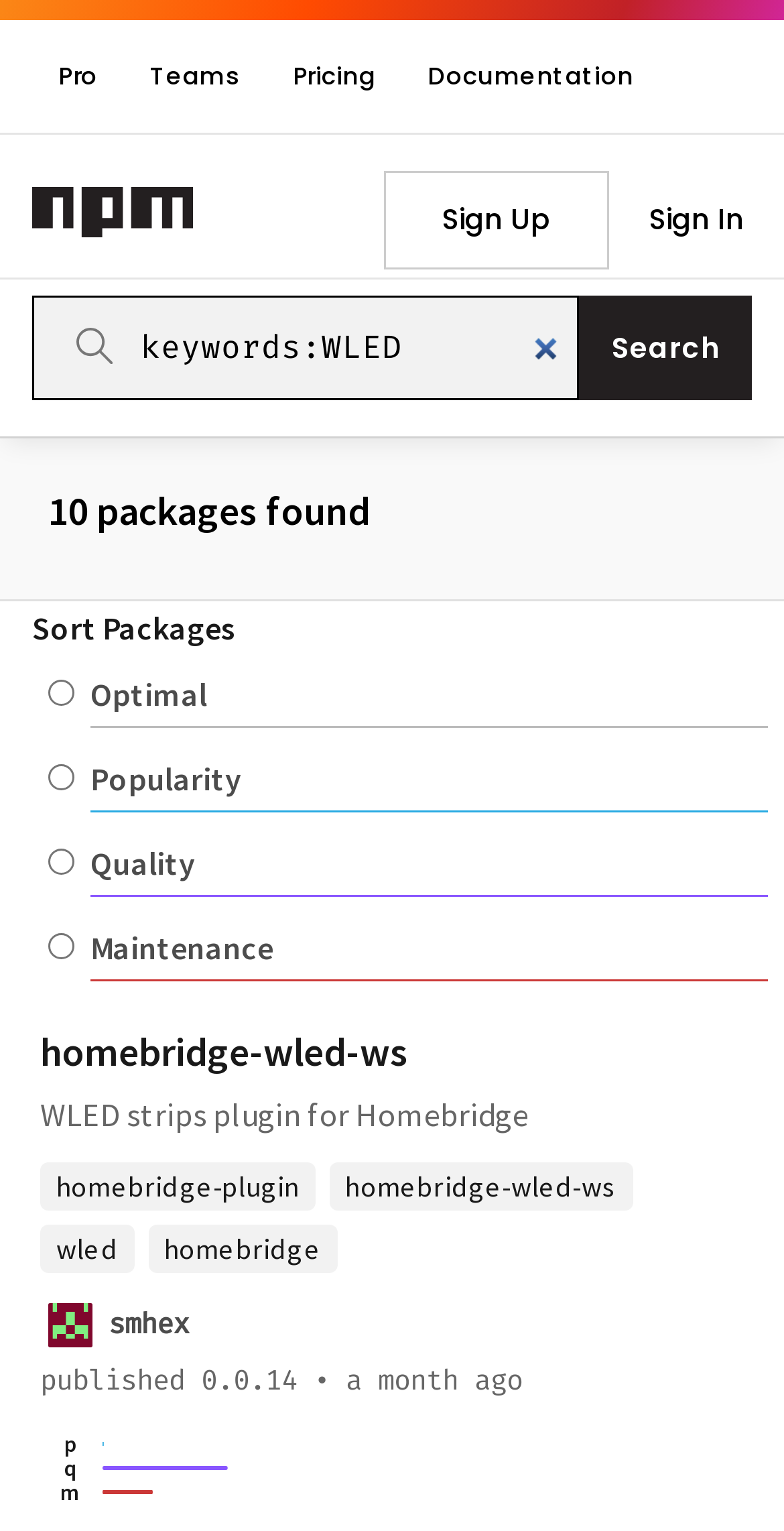Determine the coordinates of the bounding box that should be clicked to complete the instruction: "View the homebridge-wled-ws package". The coordinates should be represented by four float numbers between 0 and 1: [left, top, right, bottom].

[0.051, 0.674, 0.521, 0.701]